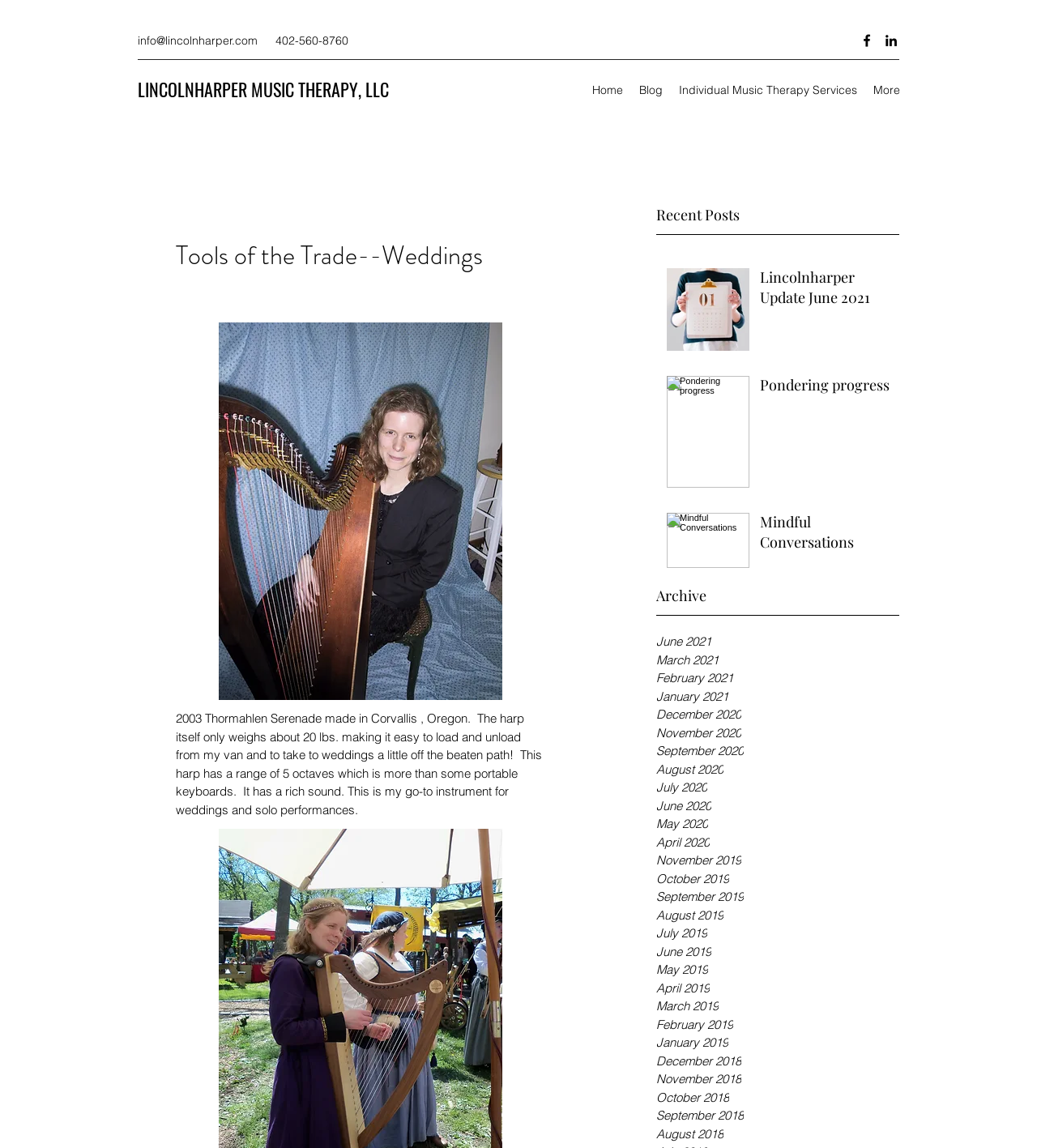Please determine the bounding box coordinates of the clickable area required to carry out the following instruction: "Read the blog post 'Lincolnharper Update June 2021'". The coordinates must be four float numbers between 0 and 1, represented as [left, top, right, bottom].

[0.733, 0.233, 0.858, 0.274]